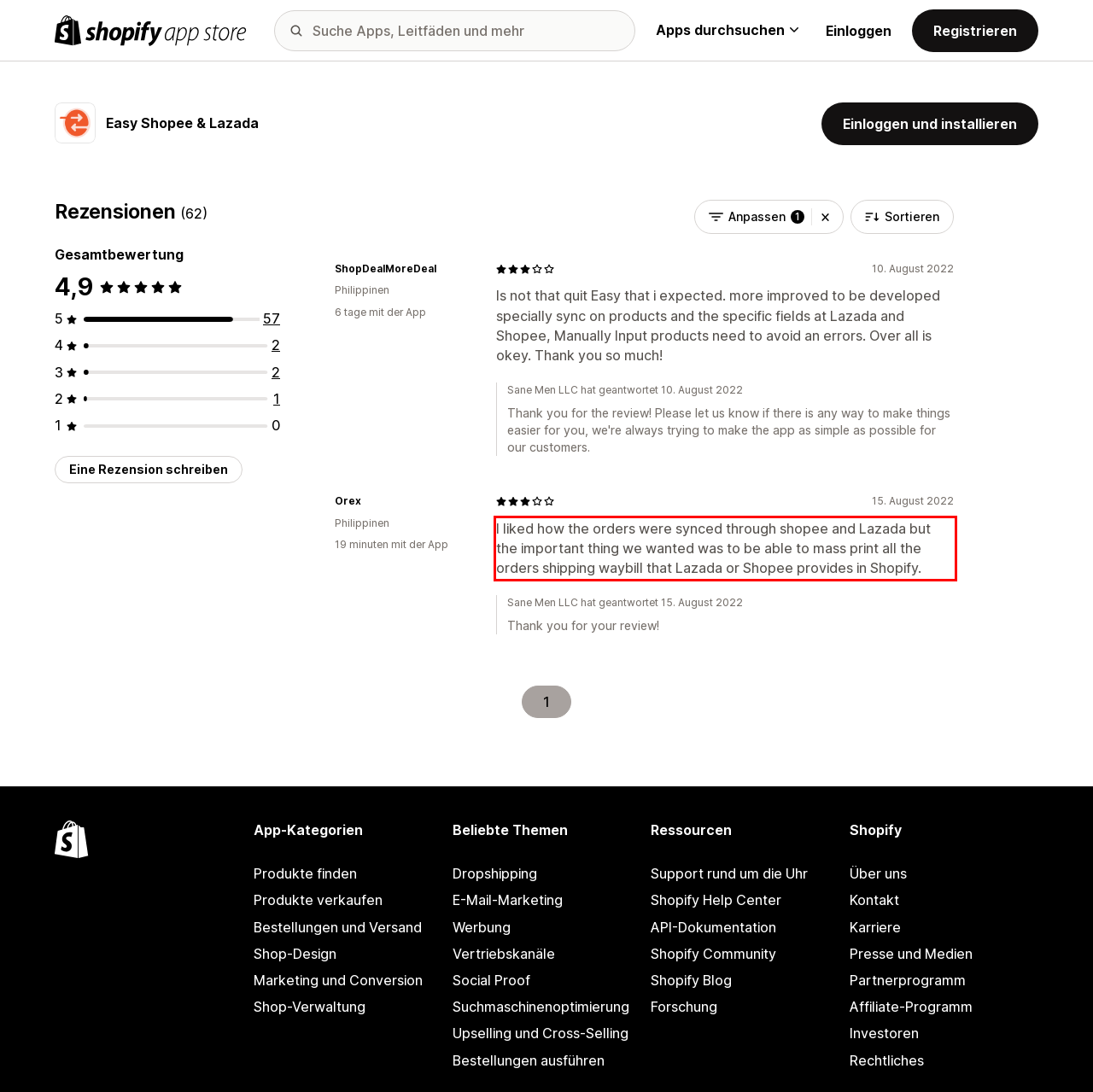Please use OCR to extract the text content from the red bounding box in the provided webpage screenshot.

I liked how the orders were synced through shopee and Lazada but the important thing we wanted was to be able to mass print all the orders shipping waybill that Lazada or Shopee provides in Shopify.